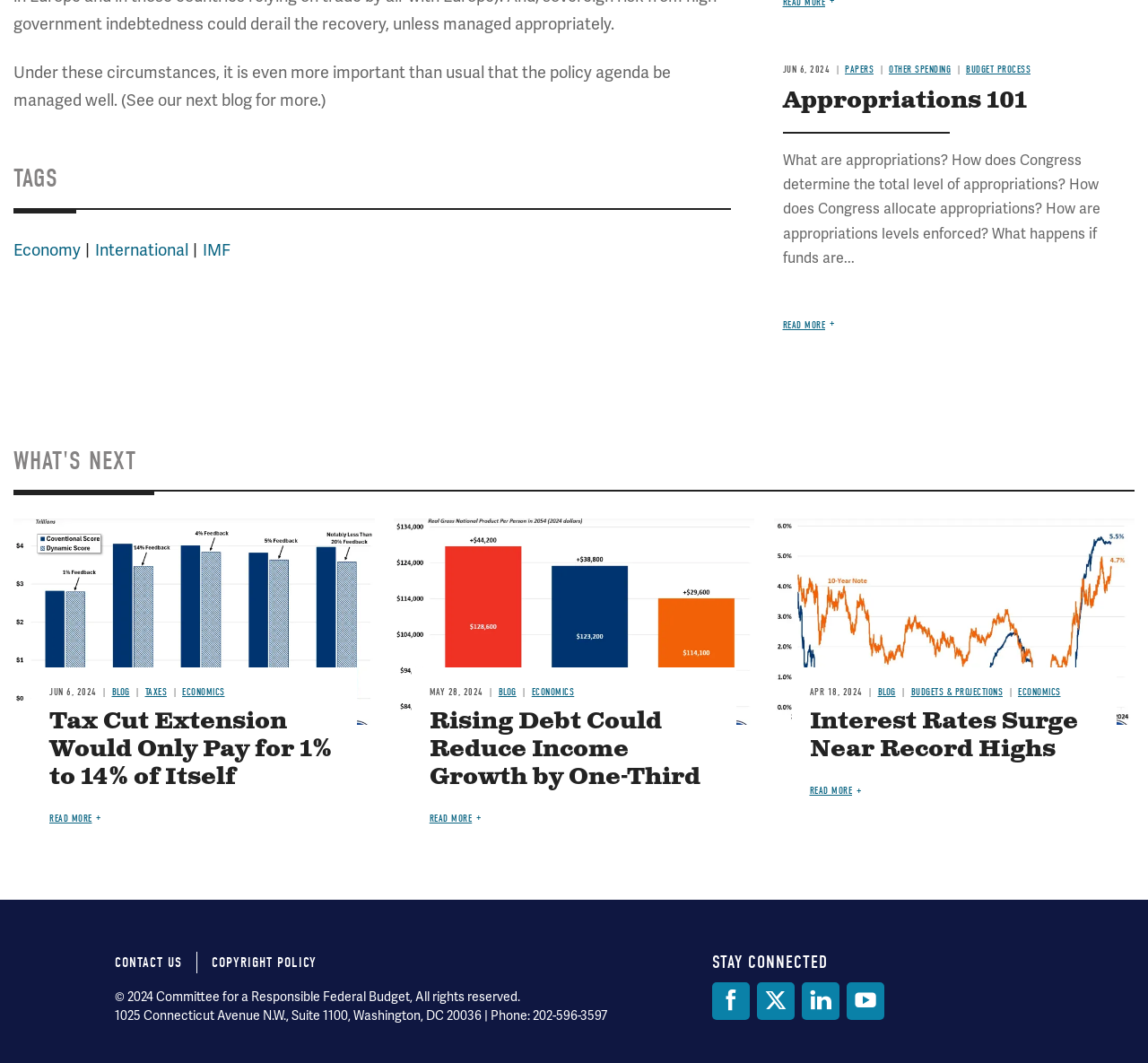Locate and provide the bounding box coordinates for the HTML element that matches this description: "Read more".

[0.374, 0.765, 0.419, 0.776]